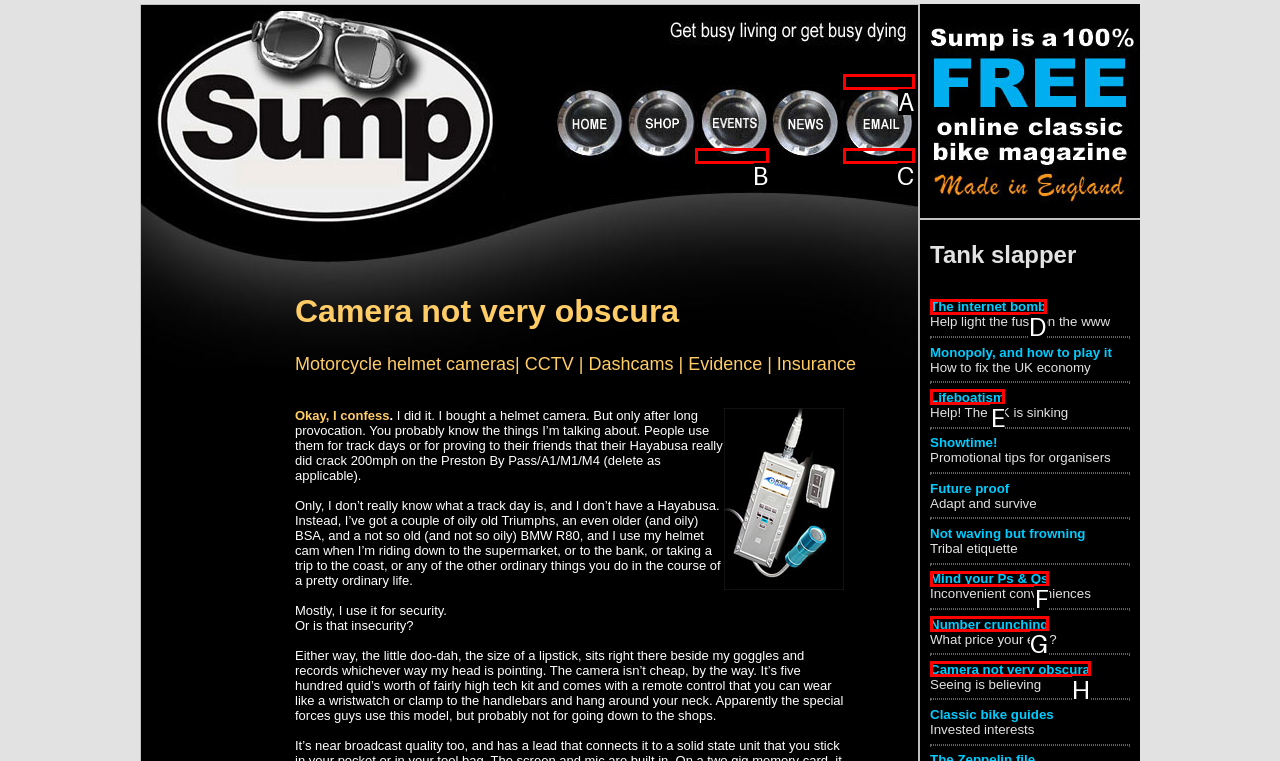From the choices given, find the HTML element that matches this description: Mind your Ps & Qs. Answer with the letter of the selected option directly.

F